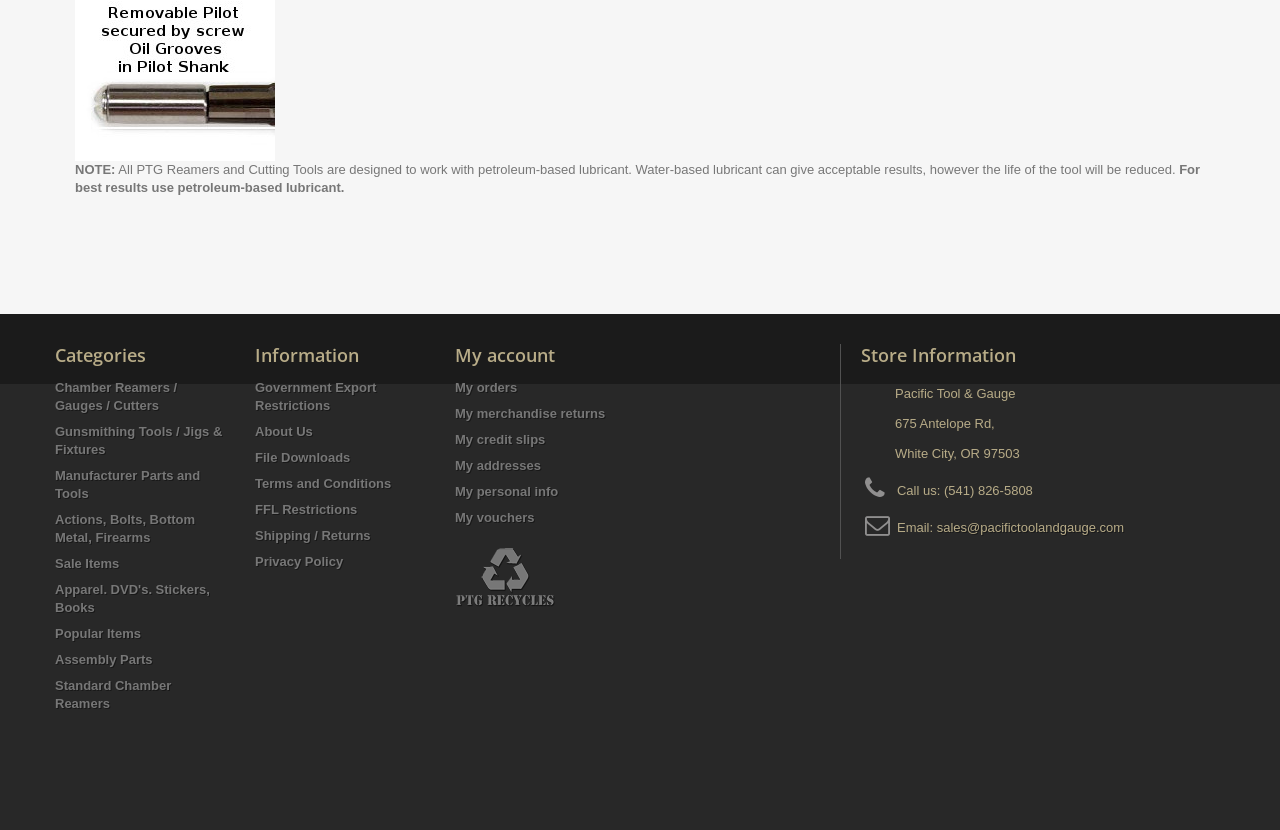Look at the image and answer the question in detail:
What is the category of 'Chamber Reamers / Gauges / Cutters'?

The link 'Chamber Reamers / Gauges / Cutters' is listed under the heading 'Categories', indicating that it is a category of products.